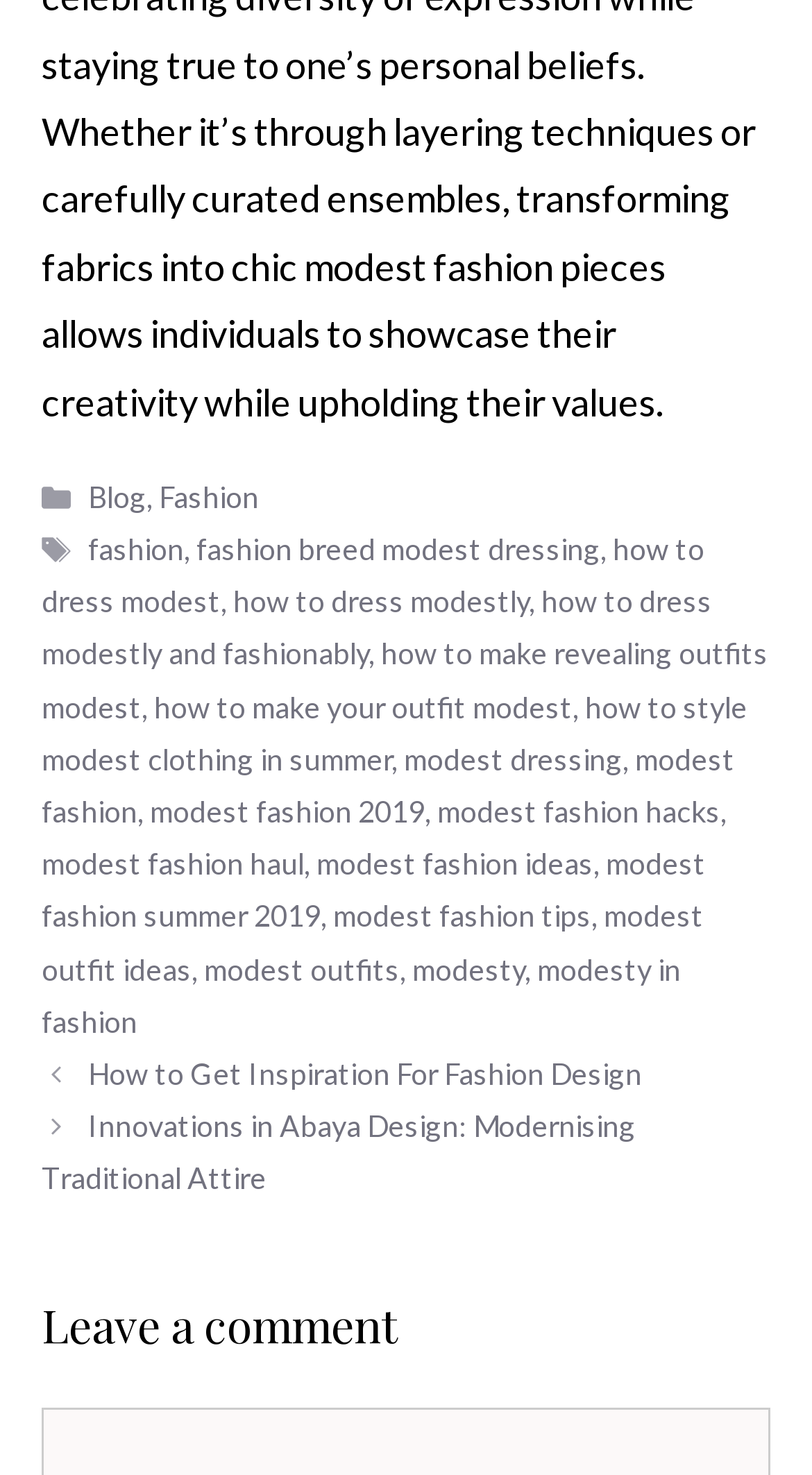Given the element description modest dressing, specify the bounding box coordinates of the corresponding UI element in the format (top-left x, top-left y, bottom-right x, bottom-right y). All values must be between 0 and 1.

[0.497, 0.502, 0.767, 0.526]